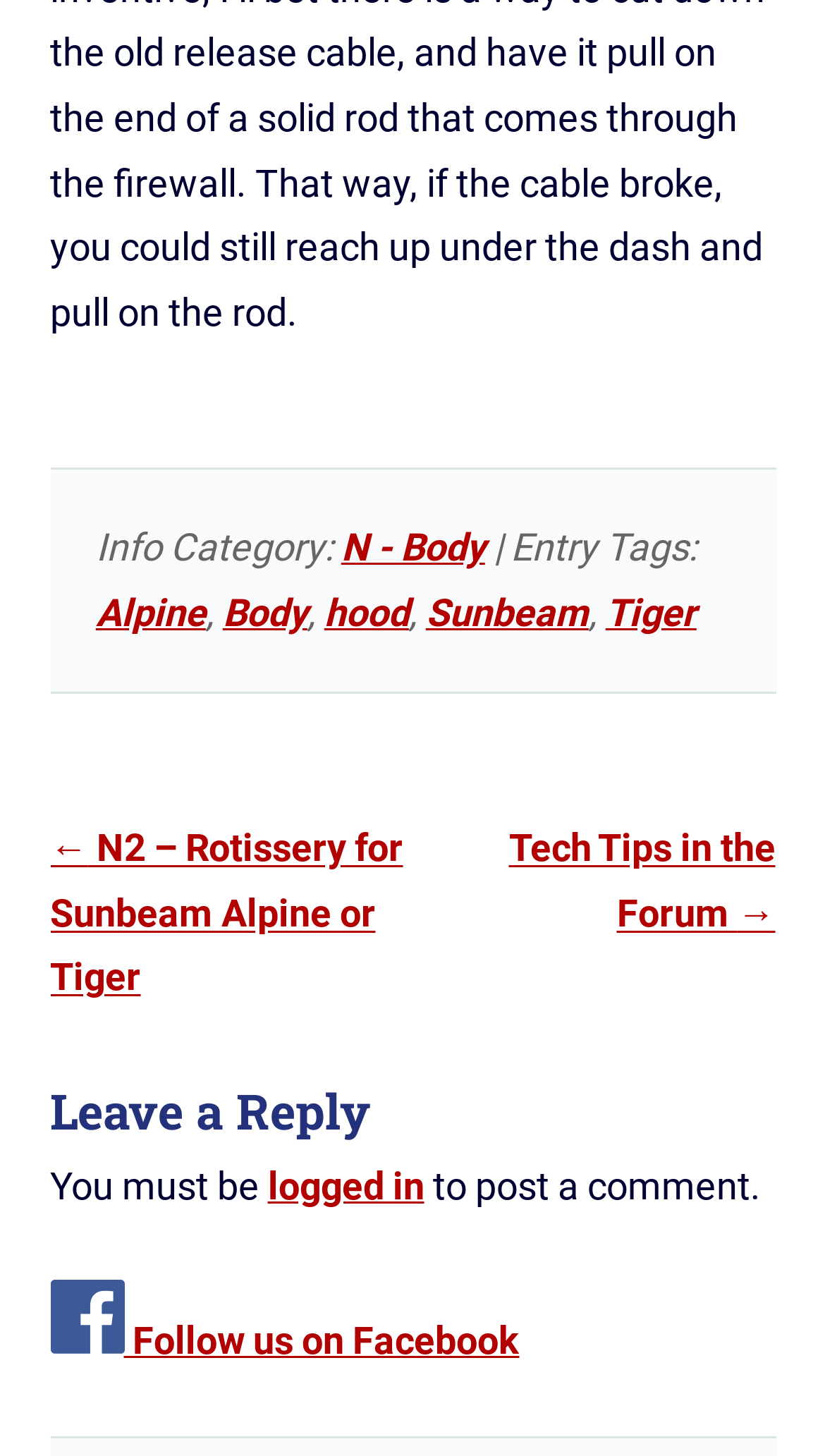Reply to the question with a brief word or phrase: How many links are in the footer section?

7